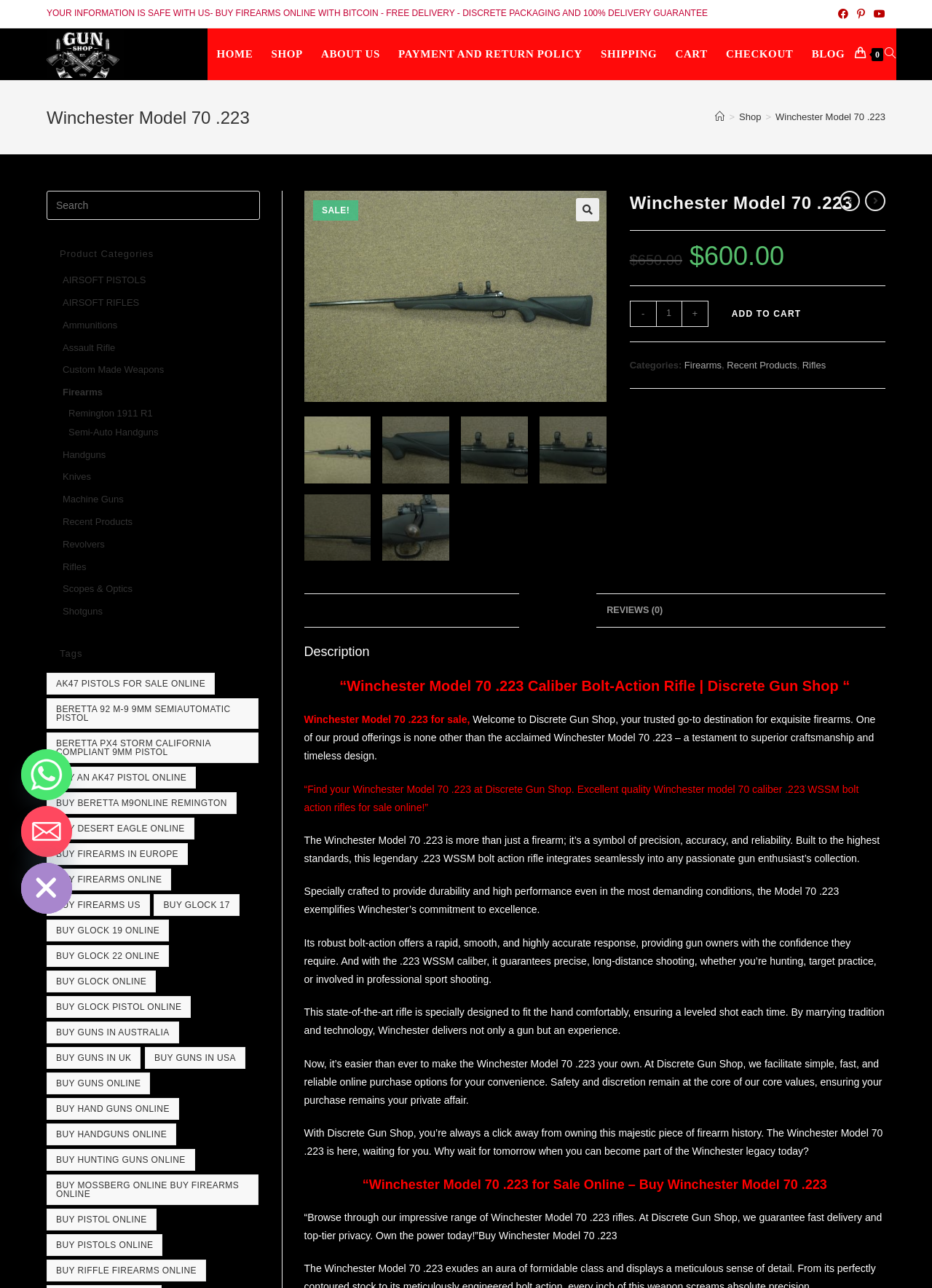Determine the bounding box for the described UI element: "Write for US".

None